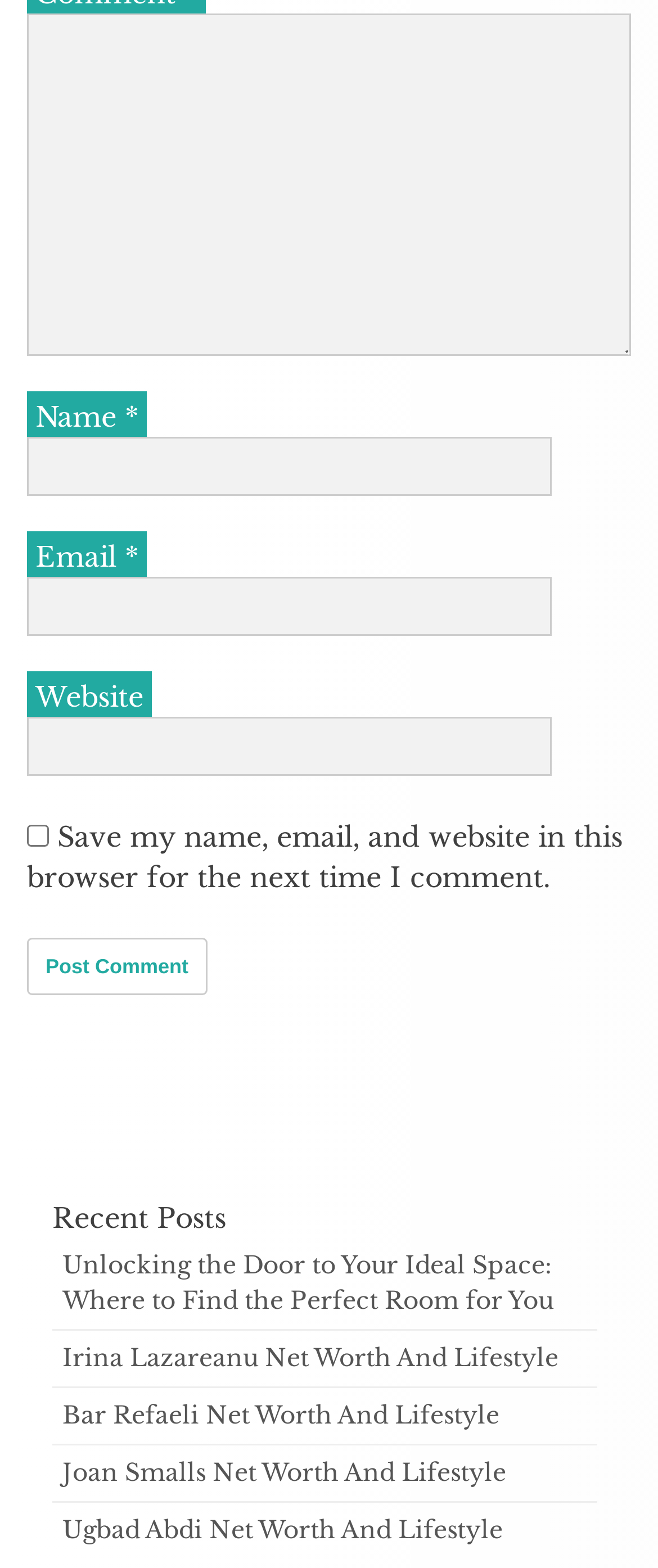What is the position of the 'Post Comment' button?
Using the information from the image, answer the question thoroughly.

The 'Post Comment' button is located below the comment fields, as indicated by its bounding box coordinates. Its y1 coordinate is greater than those of the comment fields, indicating that it is positioned below them.